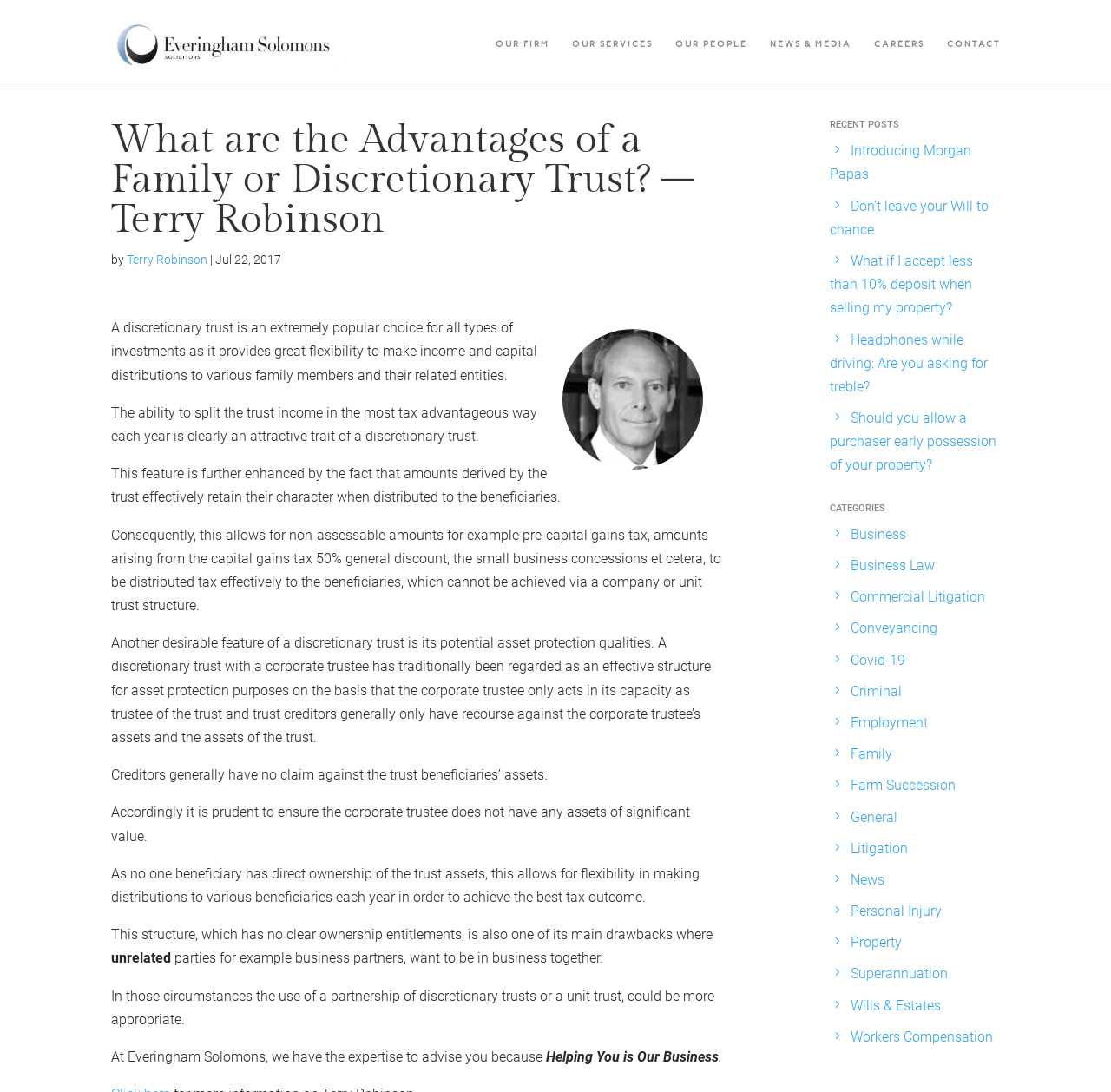What is the name of the law firm?
Use the screenshot to answer the question with a single word or phrase.

Everingham Solomons Solicitors